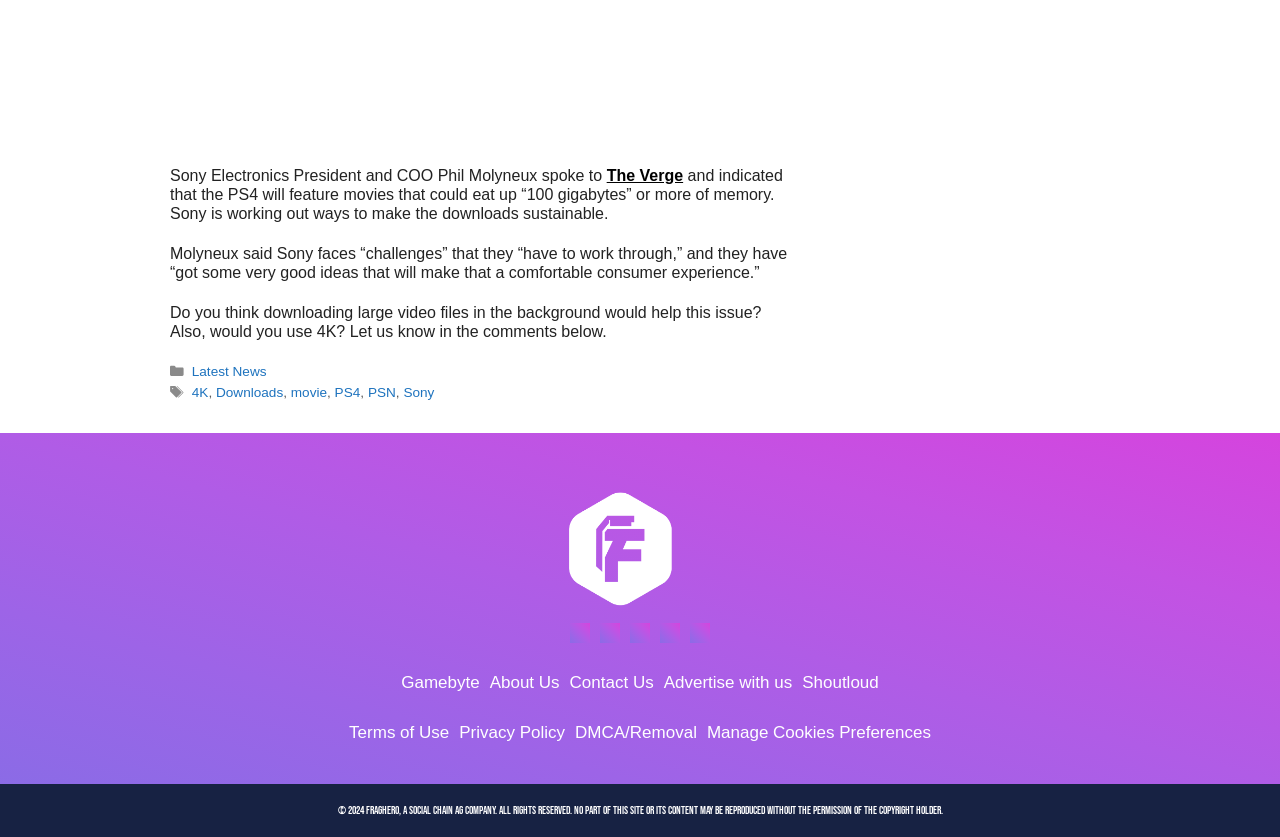Provide the bounding box for the UI element matching this description: "Advertise with us".

[0.519, 0.804, 0.619, 0.827]